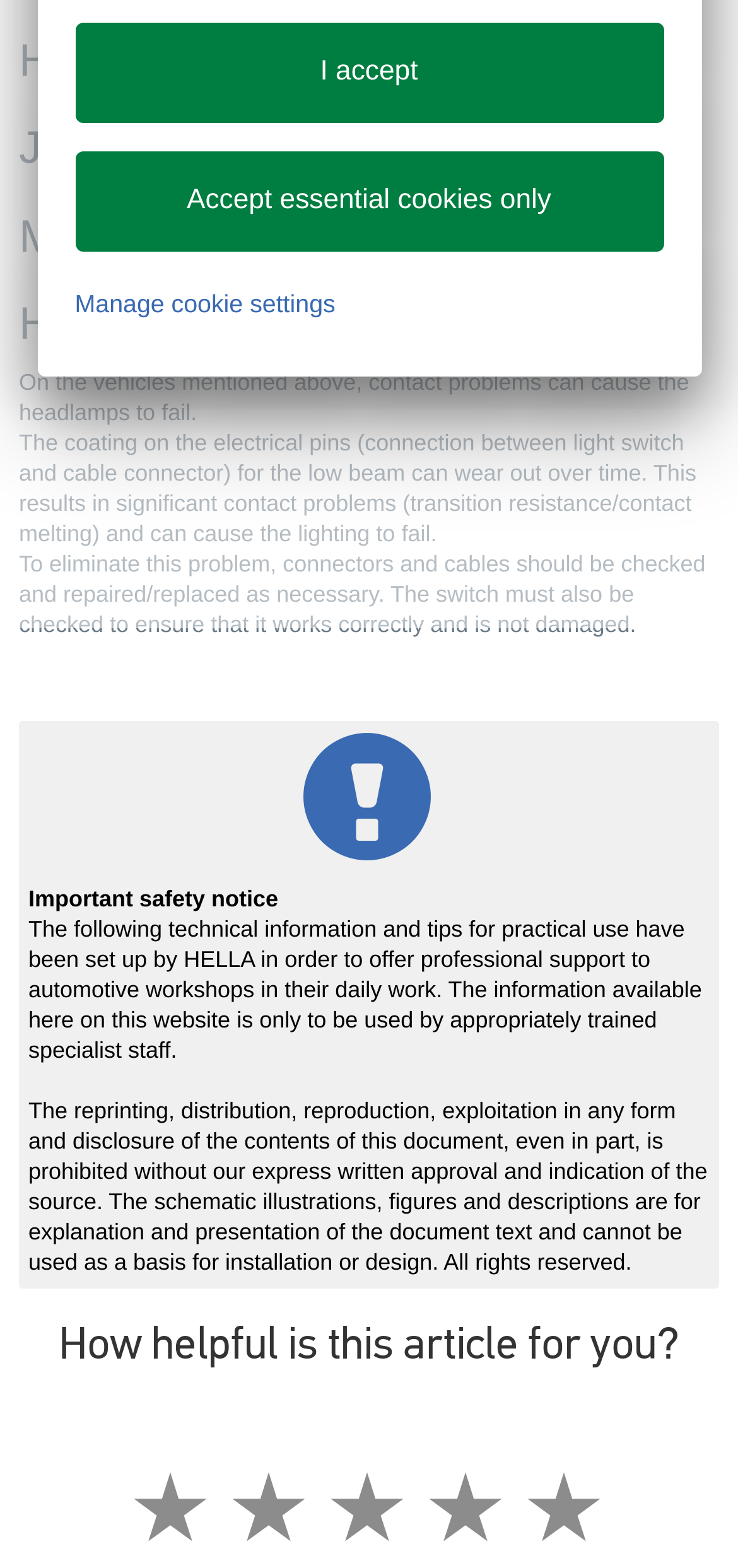Determine the bounding box for the HTML element described here: "Manage cookie settings". The coordinates should be given as [left, top, right, bottom] with each number being a float between 0 and 1.

[0.101, 0.184, 0.454, 0.202]